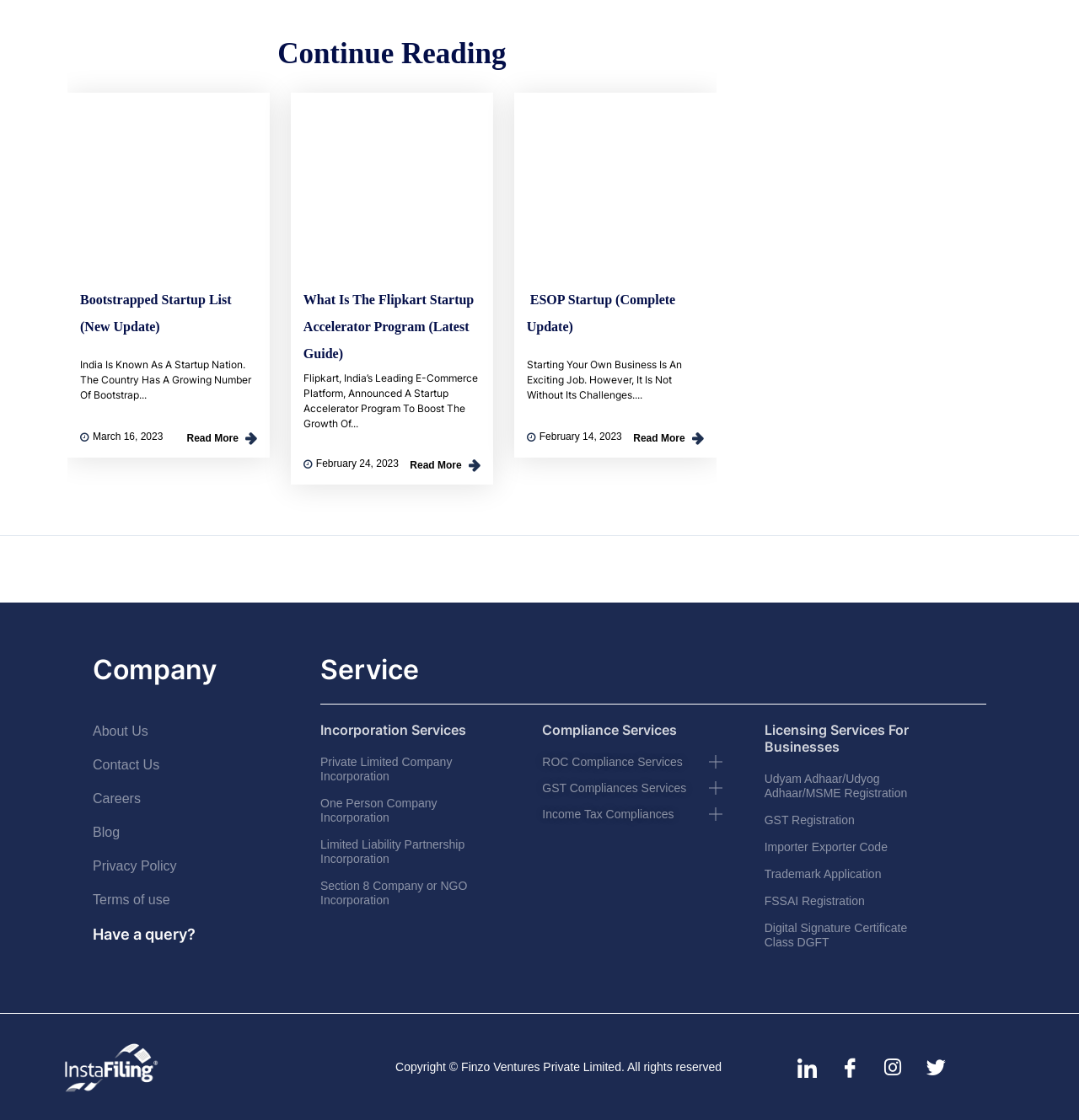Please find the bounding box coordinates of the element that needs to be clicked to perform the following instruction: "Learn about Flipkart Startup Accelerator Program". The bounding box coordinates should be four float numbers between 0 and 1, represented as [left, top, right, bottom].

[0.281, 0.164, 0.445, 0.179]